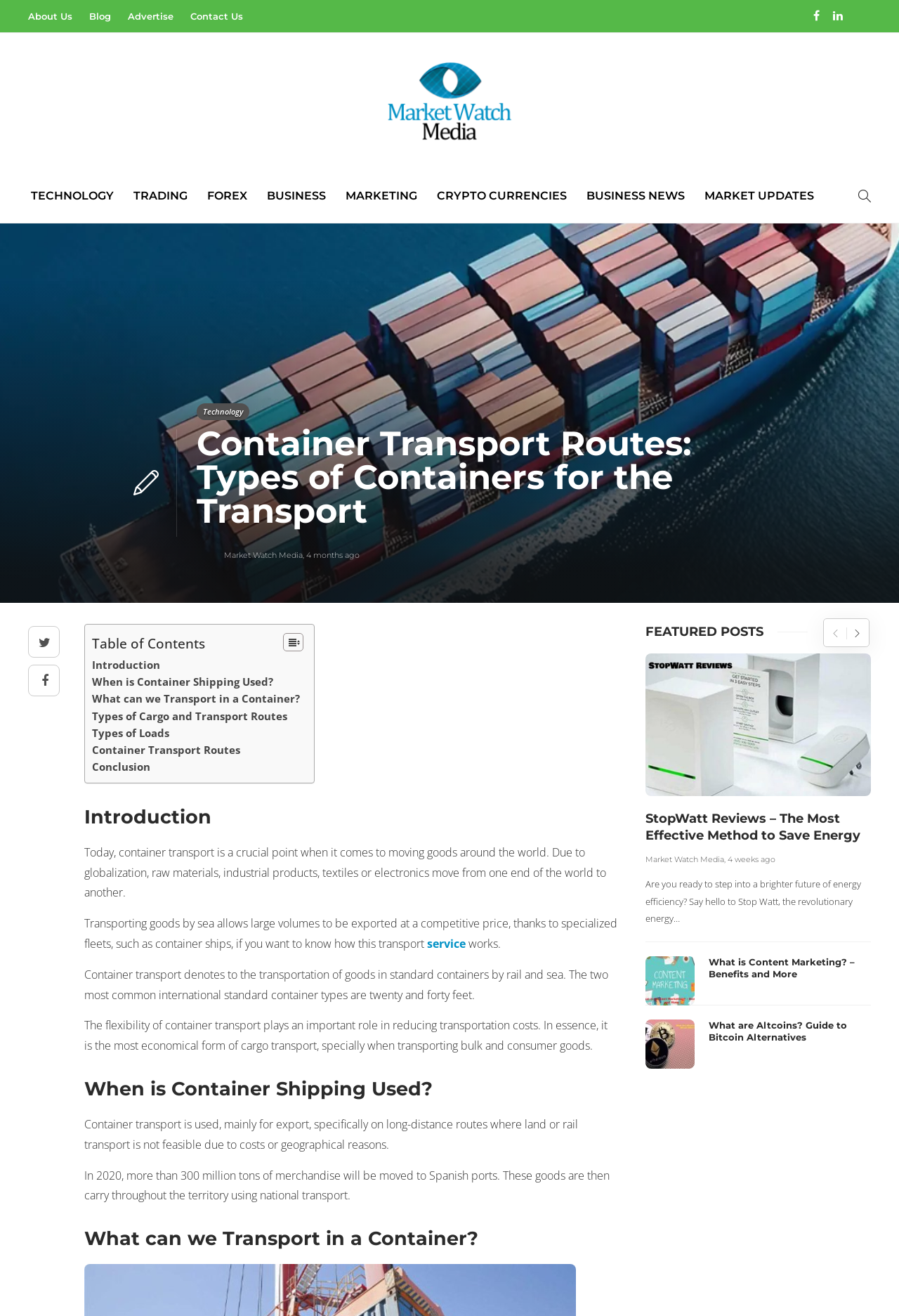Identify the bounding box coordinates necessary to click and complete the given instruction: "Click on the 'Table of Content' link".

[0.303, 0.48, 0.334, 0.498]